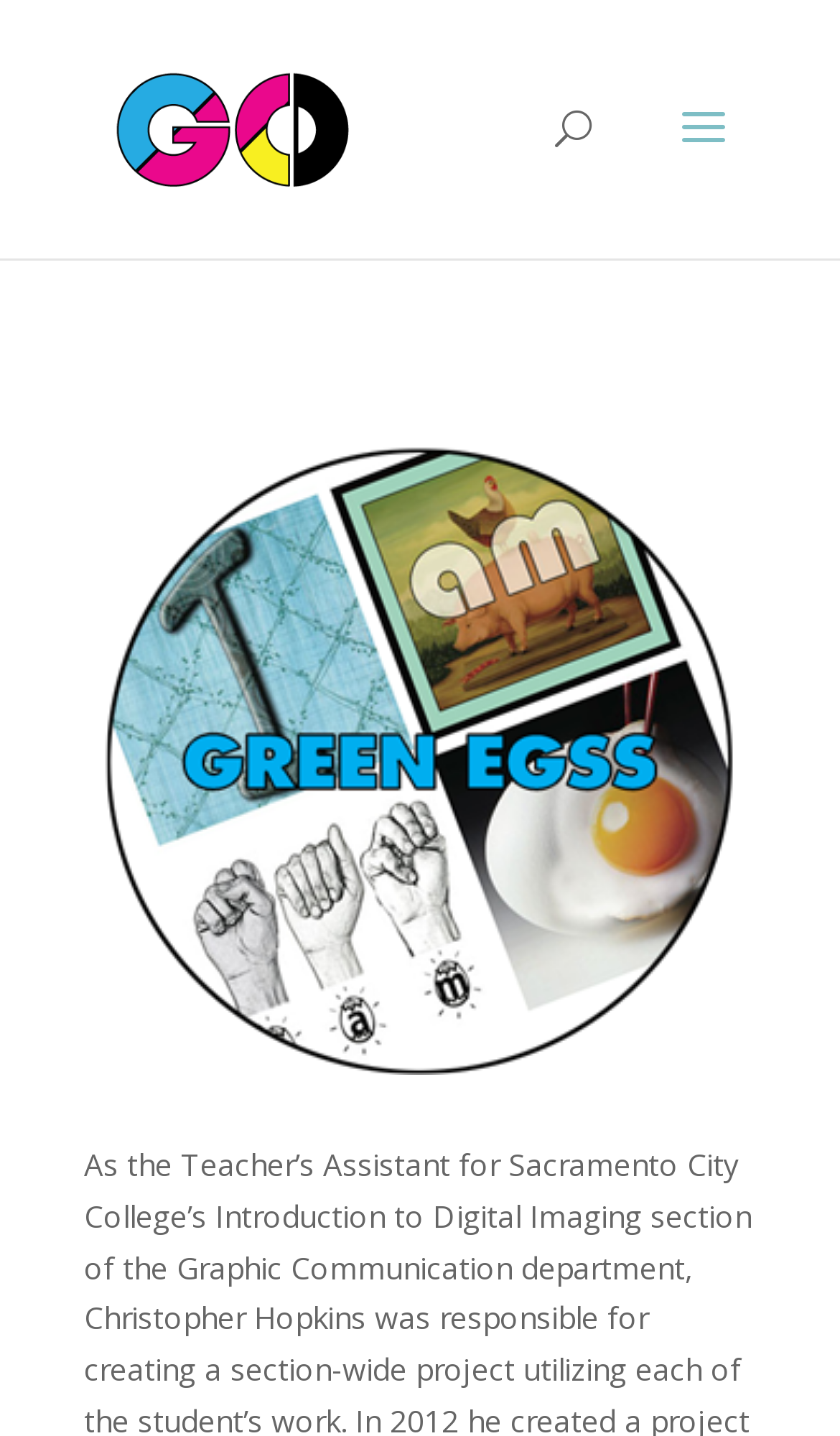Please determine the bounding box coordinates for the element with the description: "alt="Good Choice Design"".

[0.119, 0.073, 0.427, 0.102]